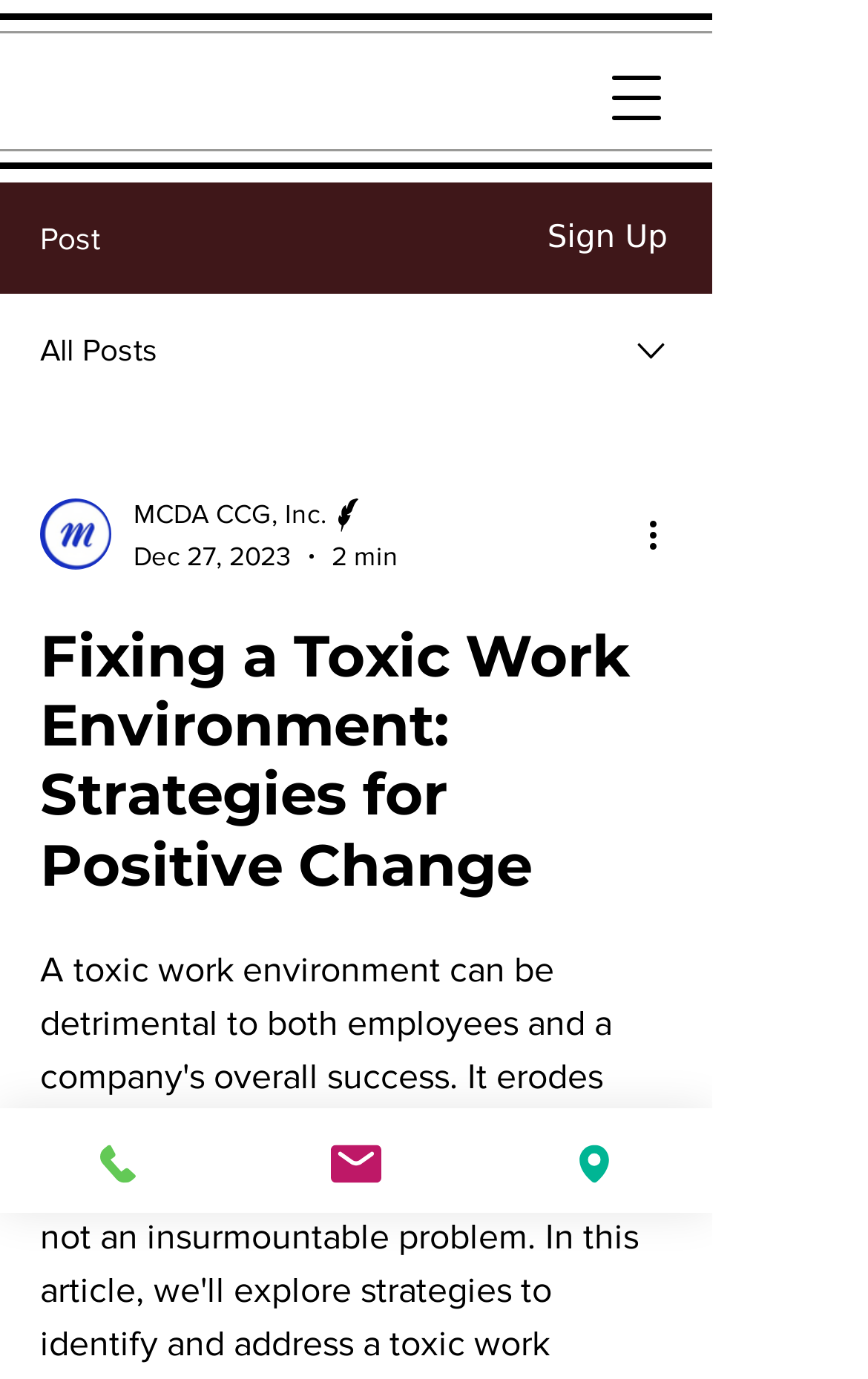How long does it take to read the article?
Look at the image and answer the question with a single word or phrase.

2 min